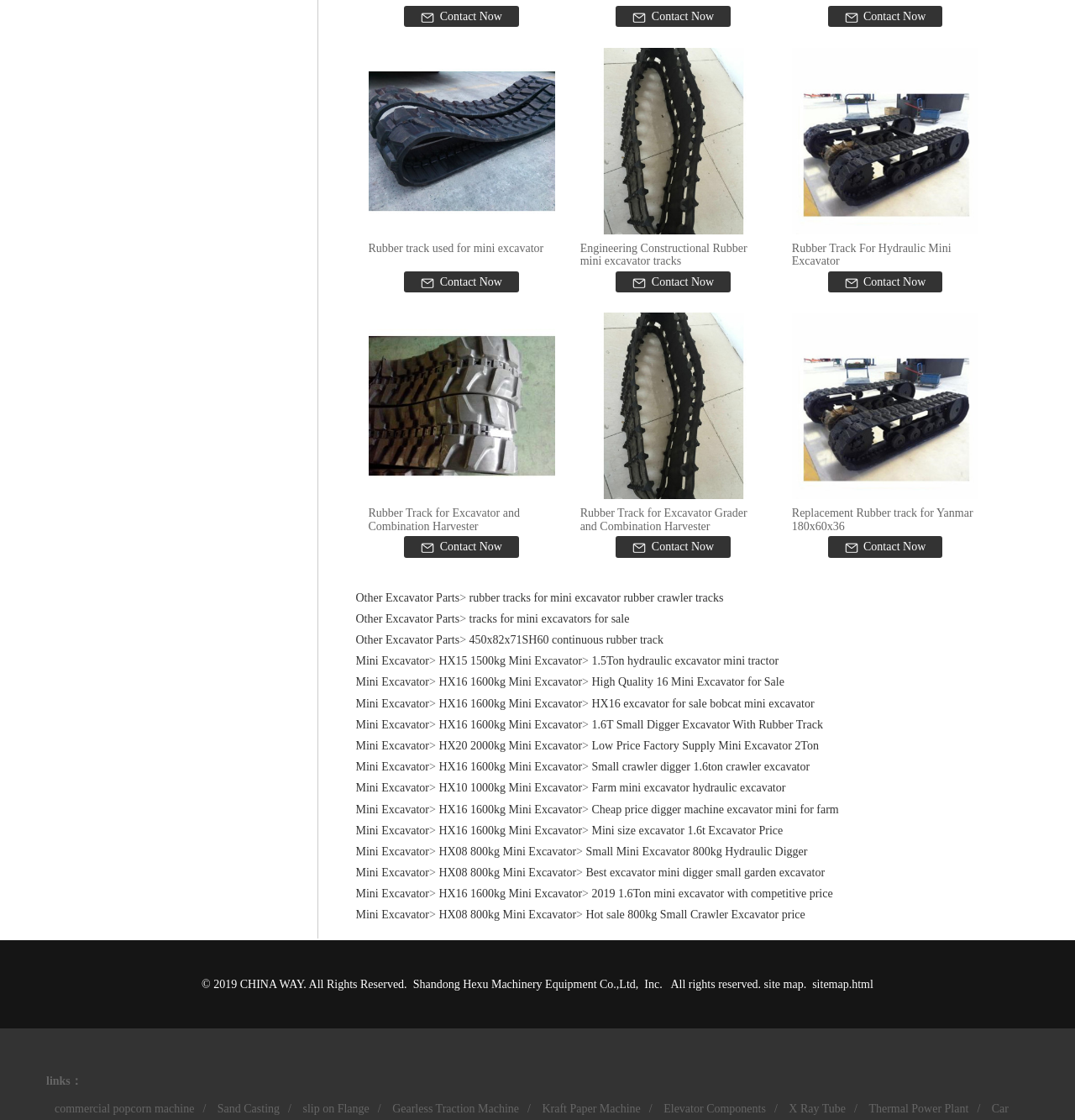Find the bounding box coordinates of the element to click in order to complete this instruction: "Check 'HX15 1500kg Mini Excavator'". The bounding box coordinates must be four float numbers between 0 and 1, denoted as [left, top, right, bottom].

[0.408, 0.585, 0.541, 0.596]